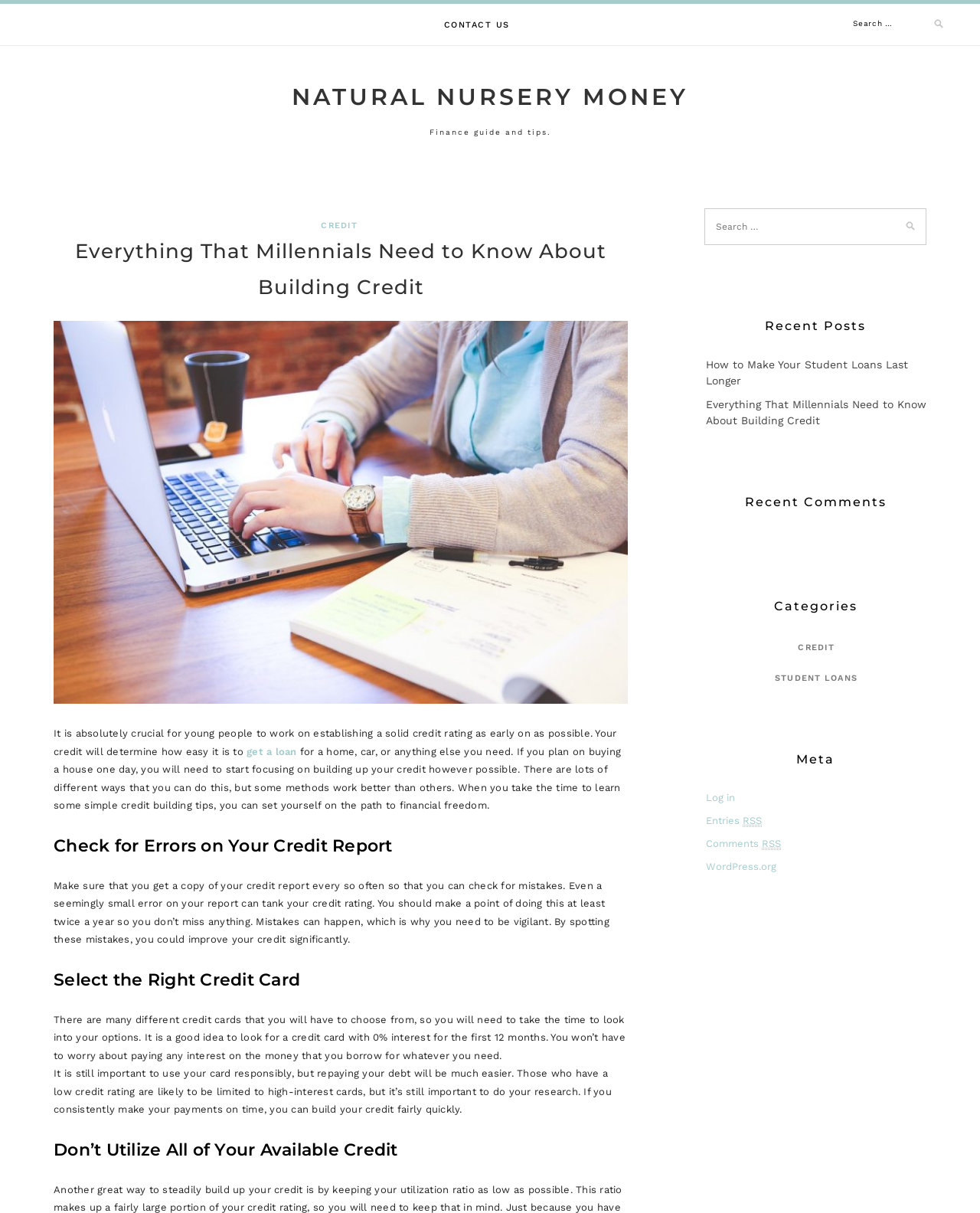Please identify the coordinates of the bounding box that should be clicked to fulfill this instruction: "Log in".

[0.72, 0.653, 0.75, 0.662]